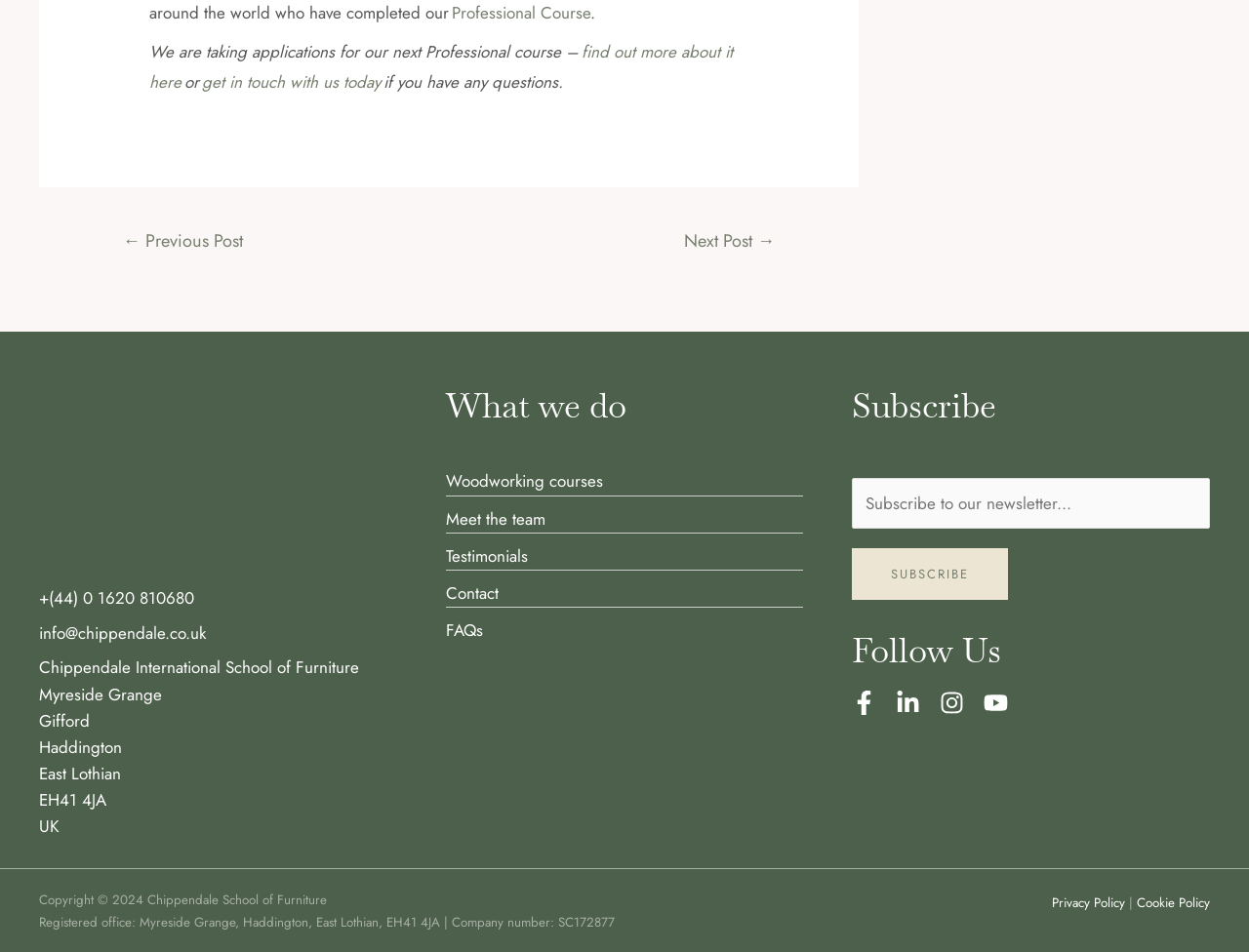Find and specify the bounding box coordinates that correspond to the clickable region for the instruction: "Go to the previous post".

[0.077, 0.233, 0.216, 0.277]